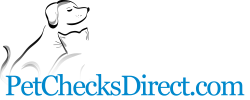Describe the image with as much detail as possible.

The image prominently features the logo of **PetChecksDirect.com**, showcasing a stylized illustration of a dog and cat. The dog is depicted in profile, exuding a friendly demeanor, while the cat is shown alongside, creating a sense of companionship. Below the illustration, the text "PetChecksDirect.com" is displayed in a modern, bold font, with "PetChecks" in a darker shade and "Direct.com" in a lighter blue, emphasizing the website's focus on providing quality pet checks. This visual element highlights the site's dedication to pet lovers, inviting visitors to explore various pet-related checks and products.